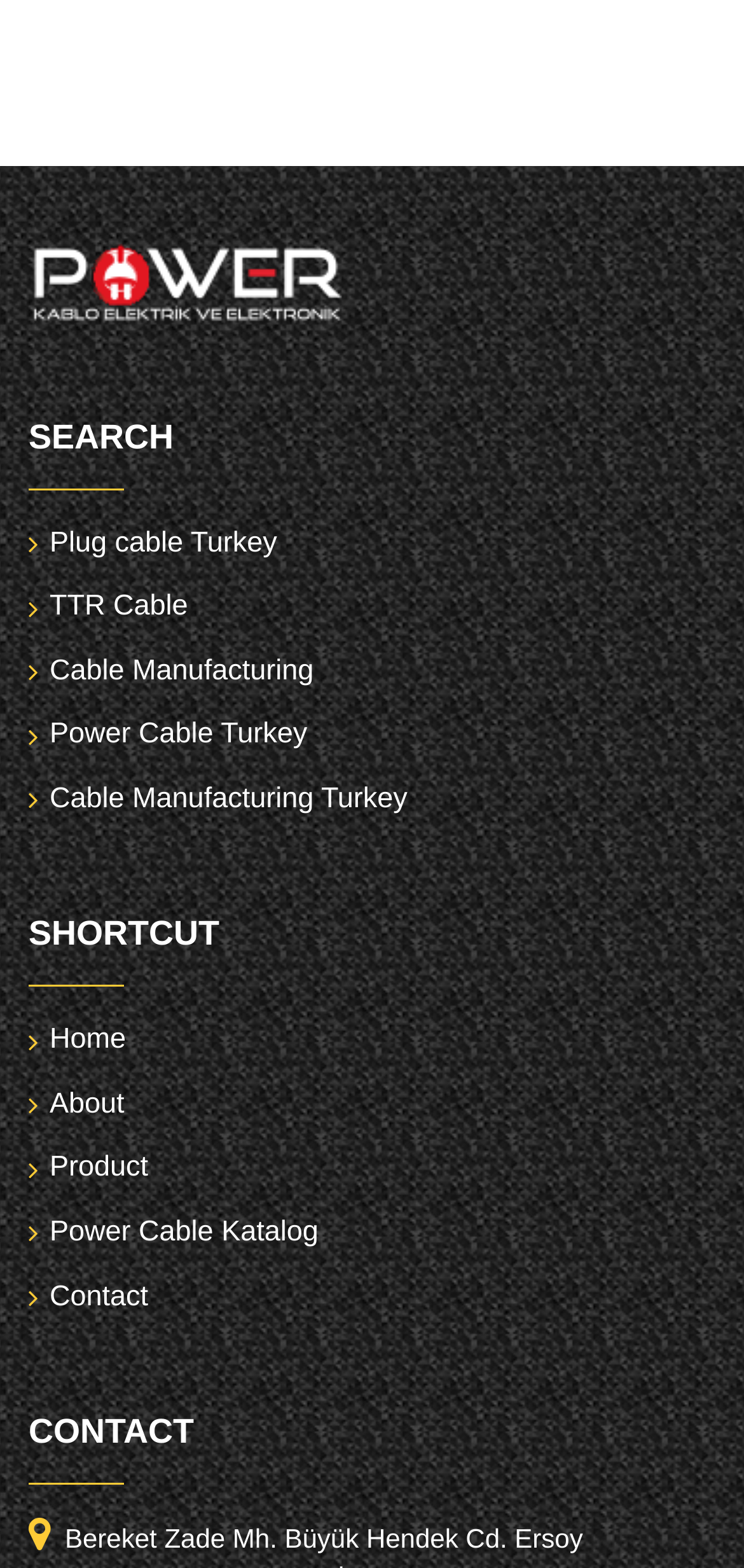Carefully observe the image and respond to the question with a detailed answer:
What is the last link in the search section?

The search section is headed by 'SEARCH' and the last link under it is 'Cable Manufacturing Turkey', which is located at coordinates [0.067, 0.499, 0.548, 0.52]